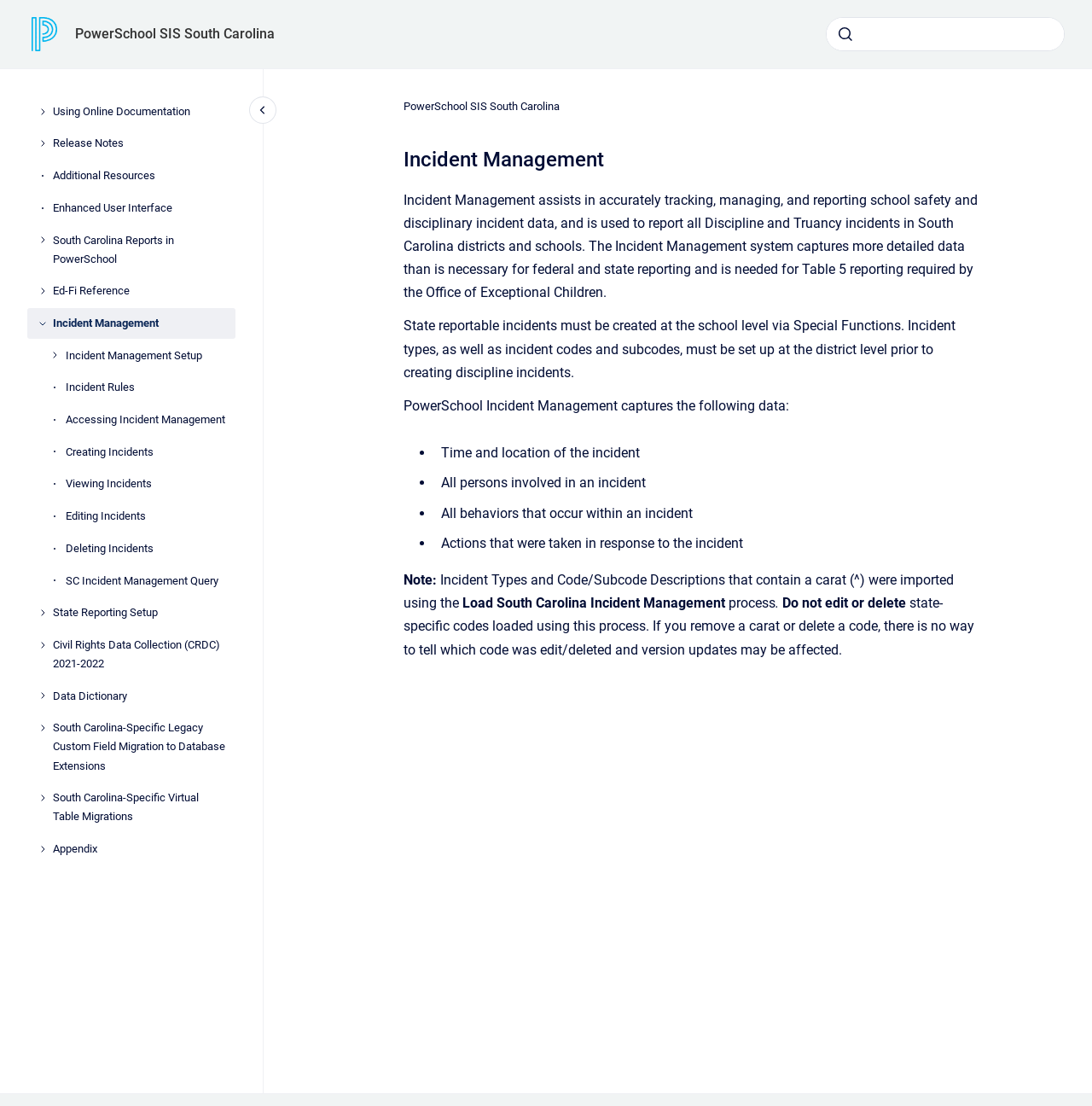Find the bounding box coordinates for the area you need to click to carry out the instruction: "Close navigation". The coordinates should be four float numbers between 0 and 1, indicated as [left, top, right, bottom].

[0.228, 0.087, 0.253, 0.112]